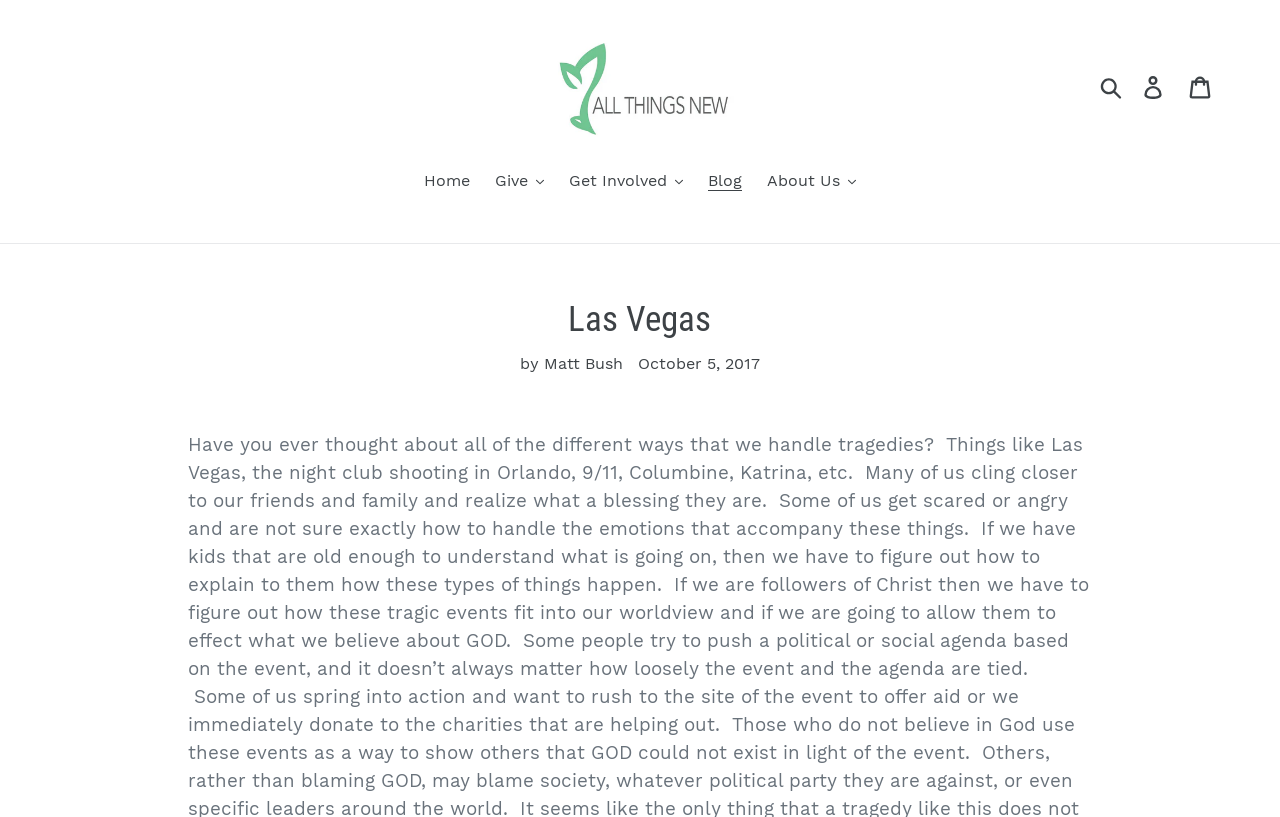How many navigation buttons are there?
Using the image as a reference, give an elaborate response to the question.

I counted the number of navigation buttons by looking at the elements 'Give', 'Get Involved', 'Blog', and 'About Us' which are all buttons.